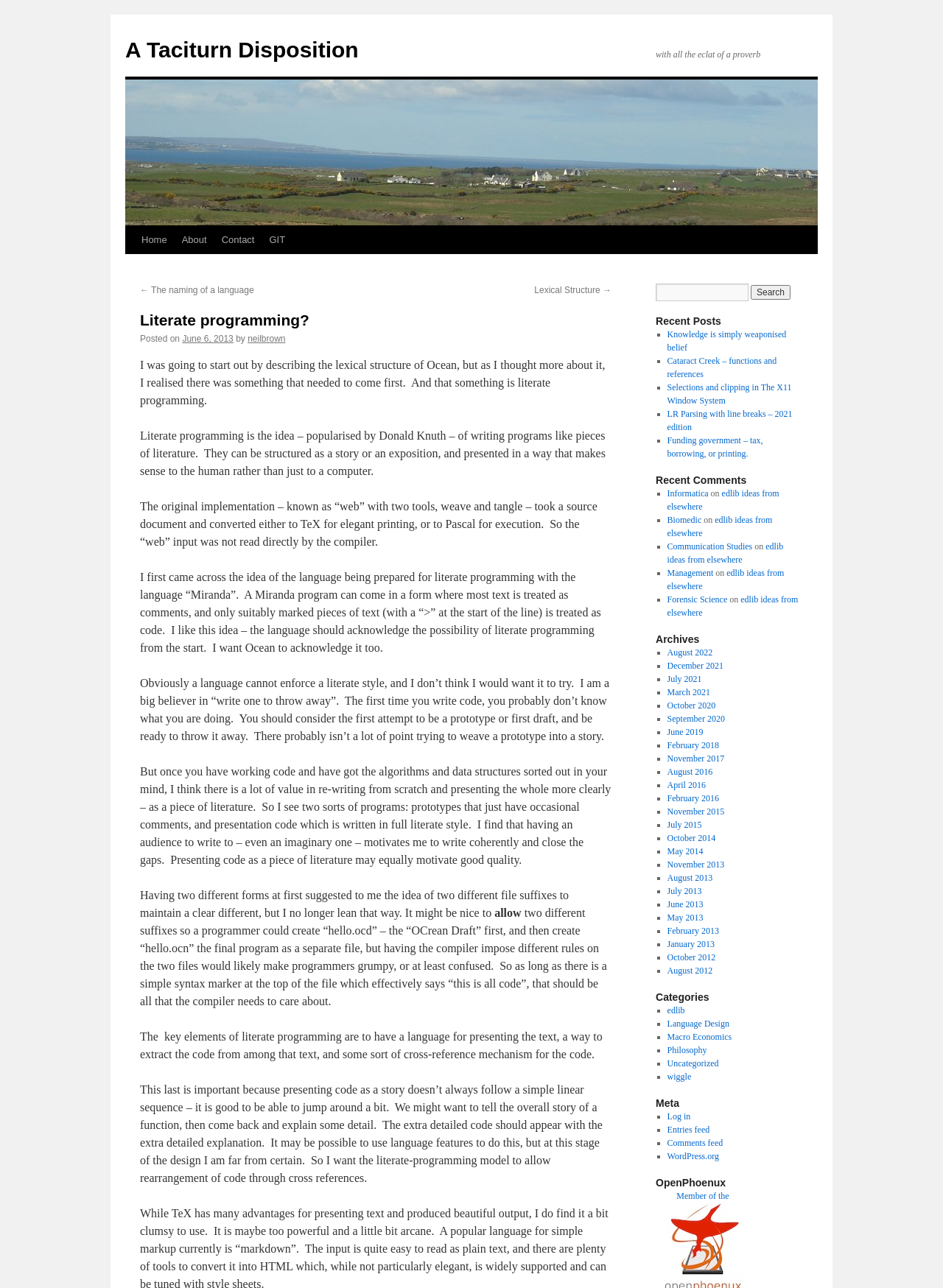Please find the bounding box coordinates of the element that you should click to achieve the following instruction: "Read the 'Literate programming?' article". The coordinates should be presented as four float numbers between 0 and 1: [left, top, right, bottom].

[0.148, 0.241, 0.648, 0.256]